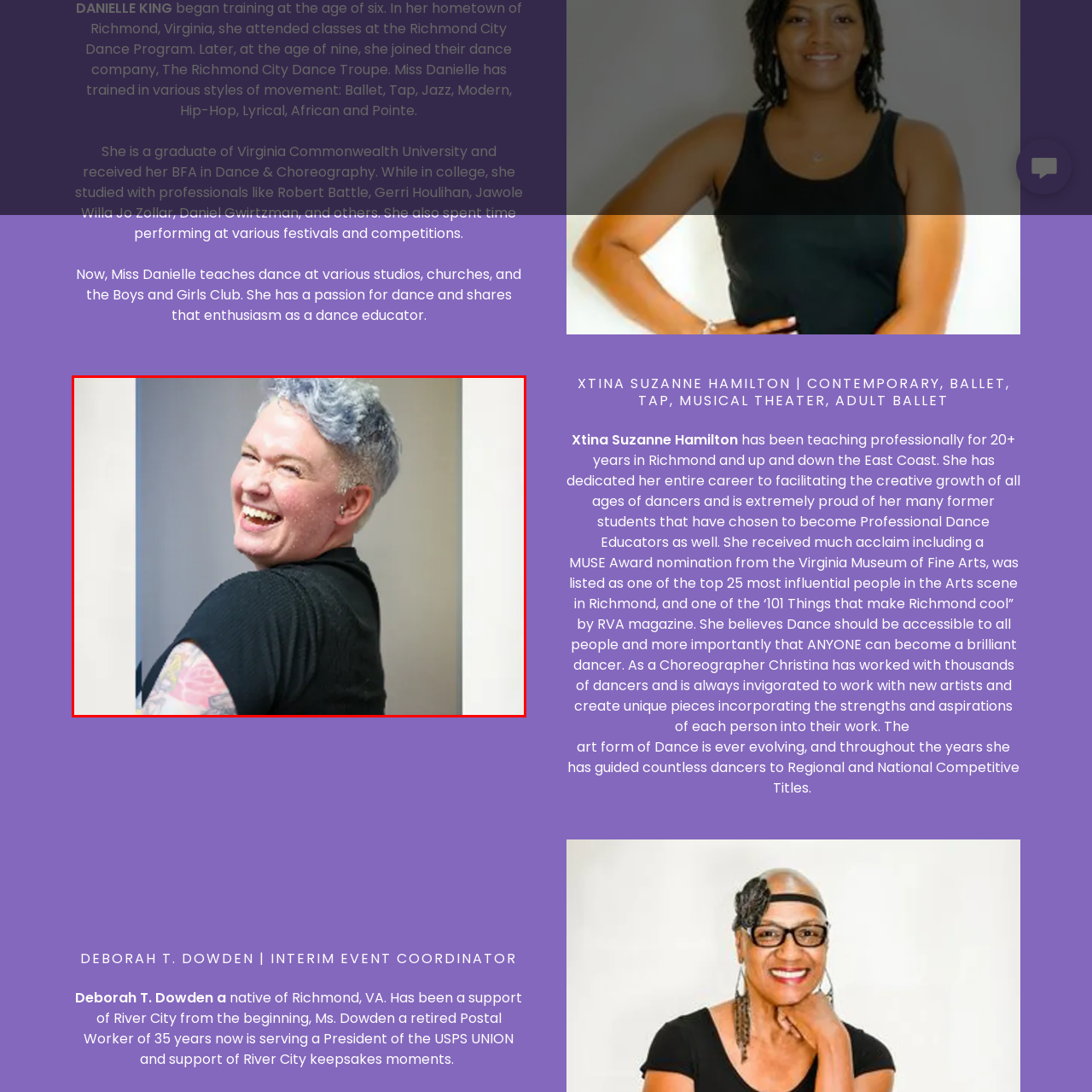Direct your attention to the image within the red bounding box and respond with a detailed answer to the following question, using the image as your reference: What is the background of the image?

The caption states that the background is softly blurred, which allows the focus to remain on the person's expressive face and animated demeanor, drawing the viewer's attention to their vibrant personality.